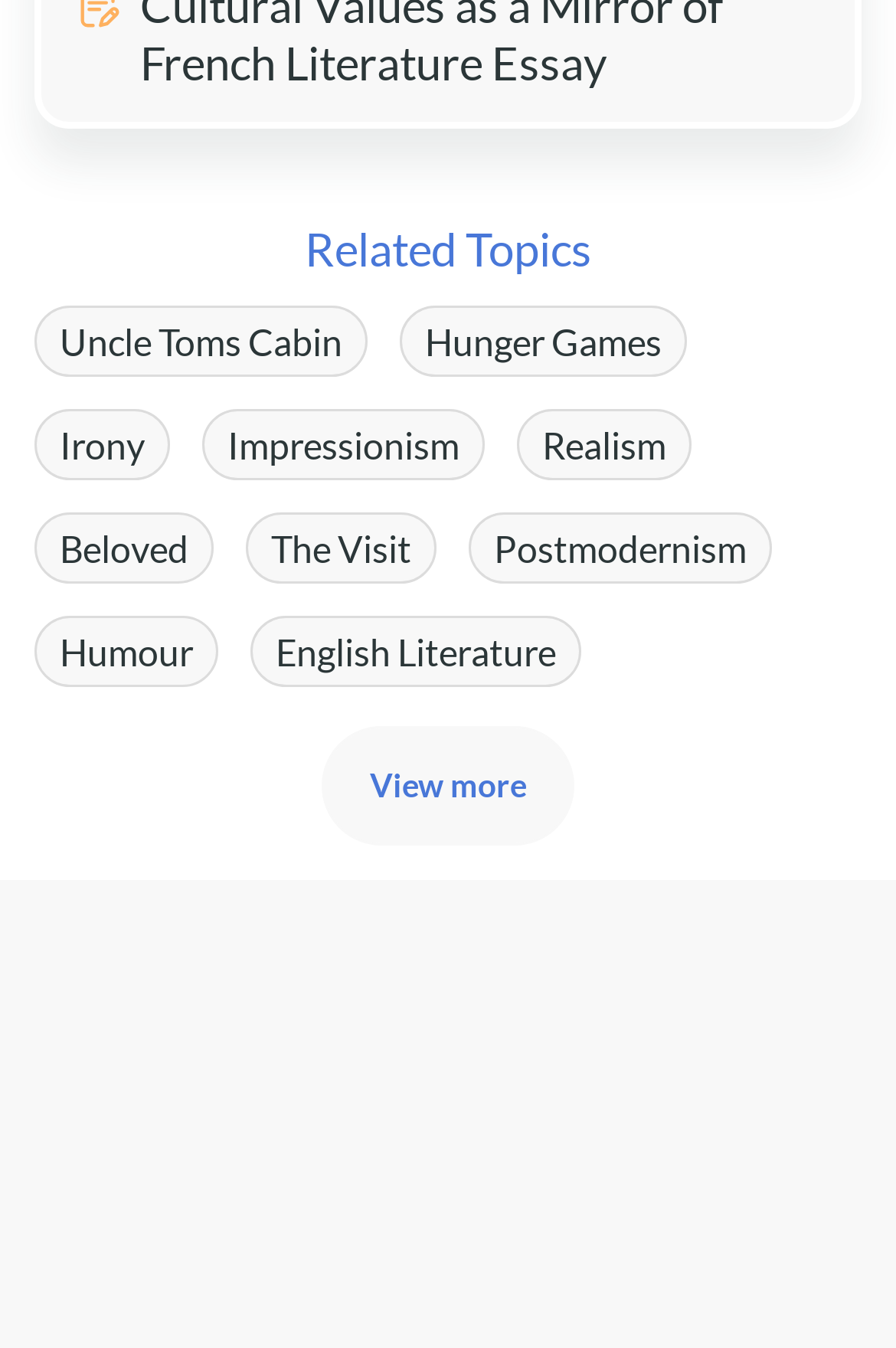Respond with a single word or phrase:
How many links are there under 'Related Topics'?

9